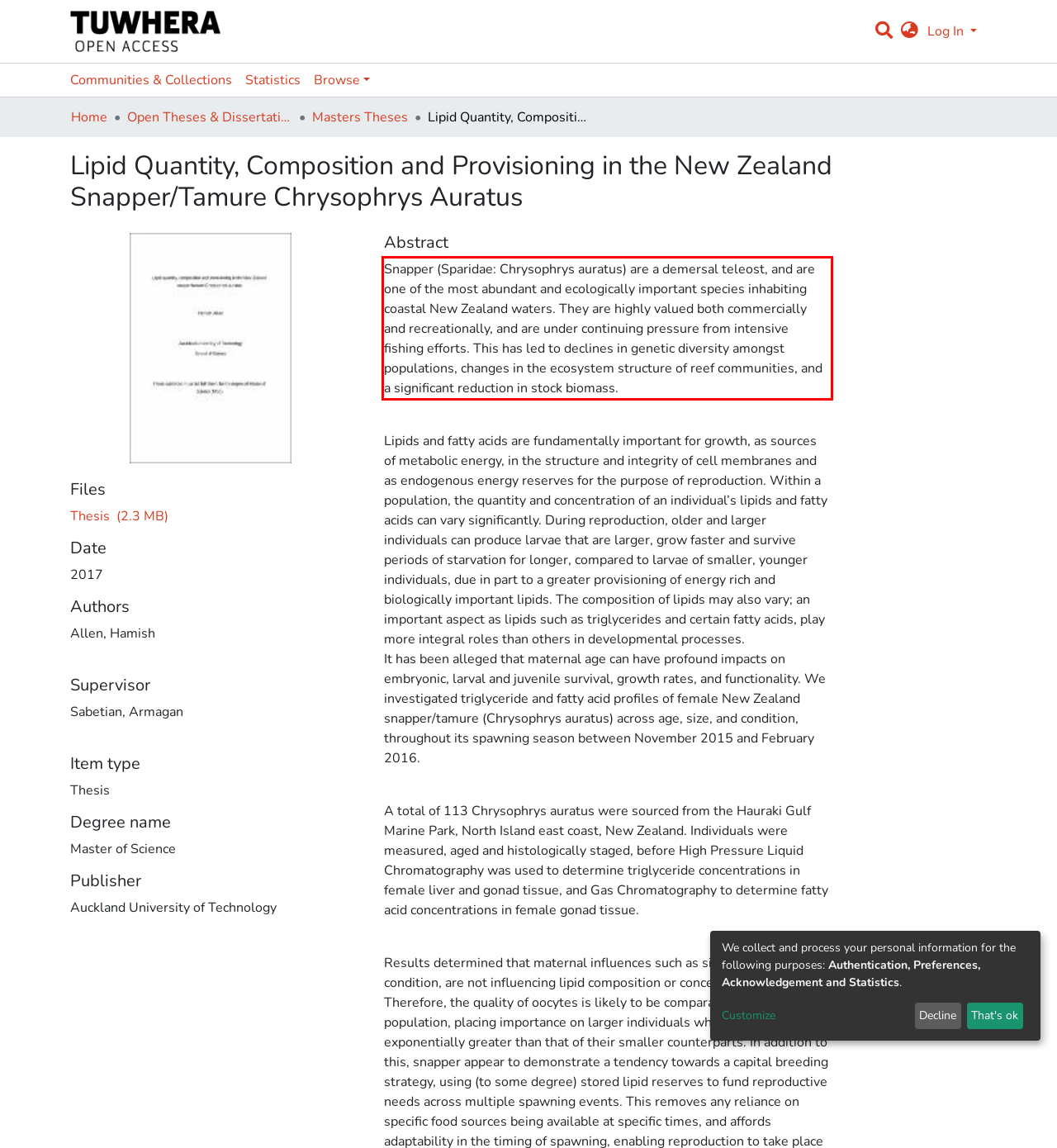Perform OCR on the text inside the red-bordered box in the provided screenshot and output the content.

Snapper (Sparidae: Chrysophrys auratus) are a demersal teleost, and are one of the most abundant and ecologically important species inhabiting coastal New Zealand waters. They are highly valued both commercially and recreationally, and are under continuing pressure from intensive fishing efforts. This has led to declines in genetic diversity amongst populations, changes in the ecosystem structure of reef communities, and a significant reduction in stock biomass.